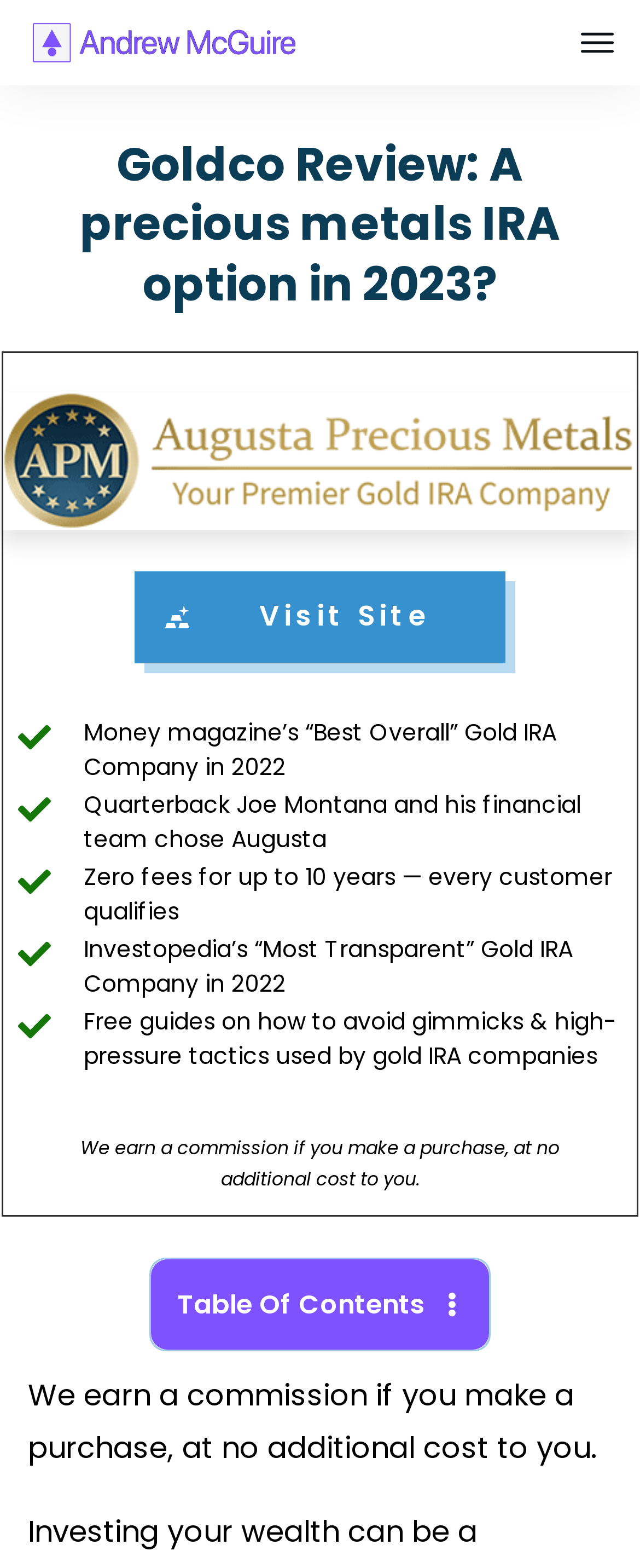Answer the following in one word or a short phrase: 
What is the benefit of using Goldco for up to 10 years?

Zero fees